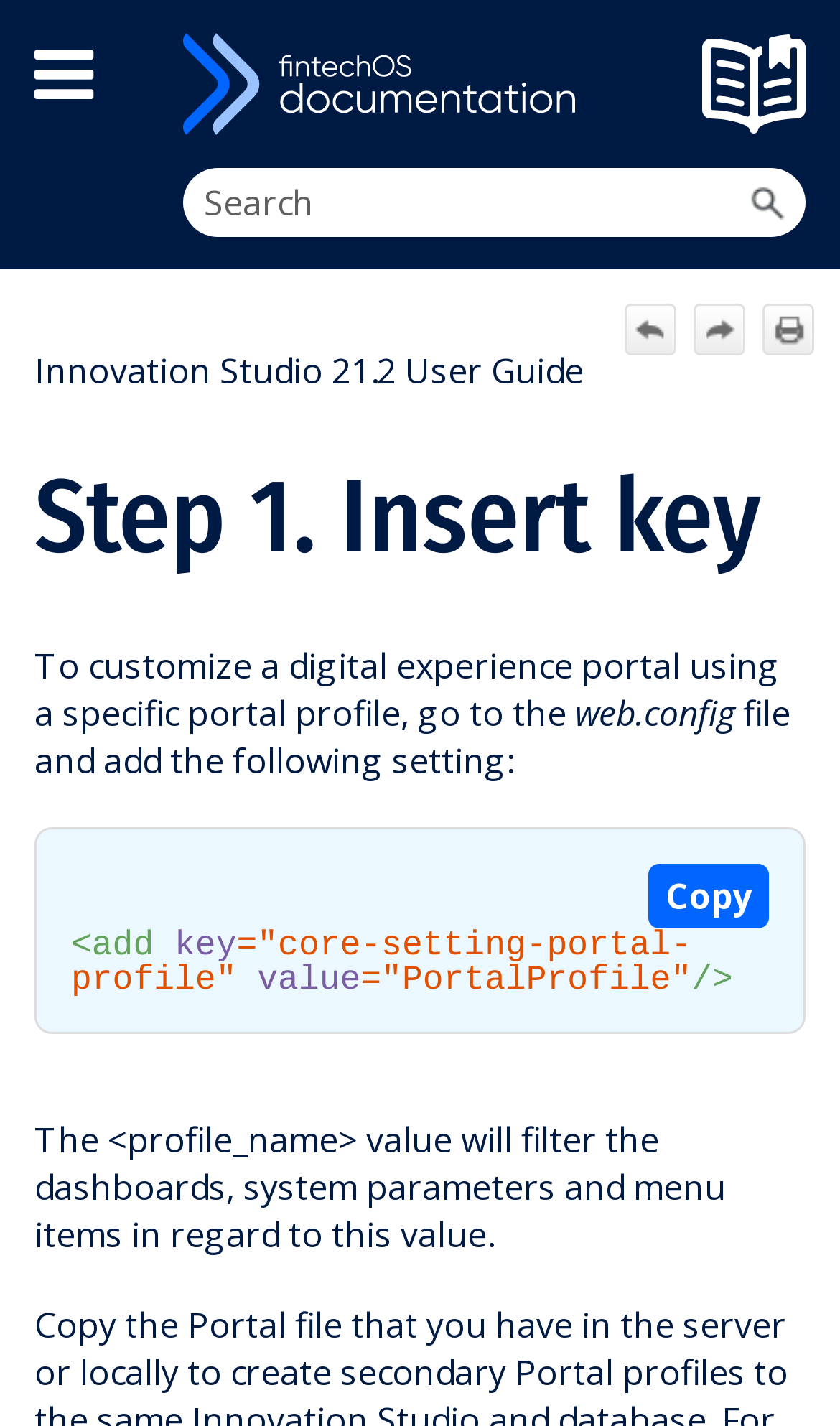Locate the bounding box coordinates of the area to click to fulfill this instruction: "Click the Copy button". The bounding box should be presented as four float numbers between 0 and 1, in the order [left, top, right, bottom].

[0.772, 0.605, 0.915, 0.651]